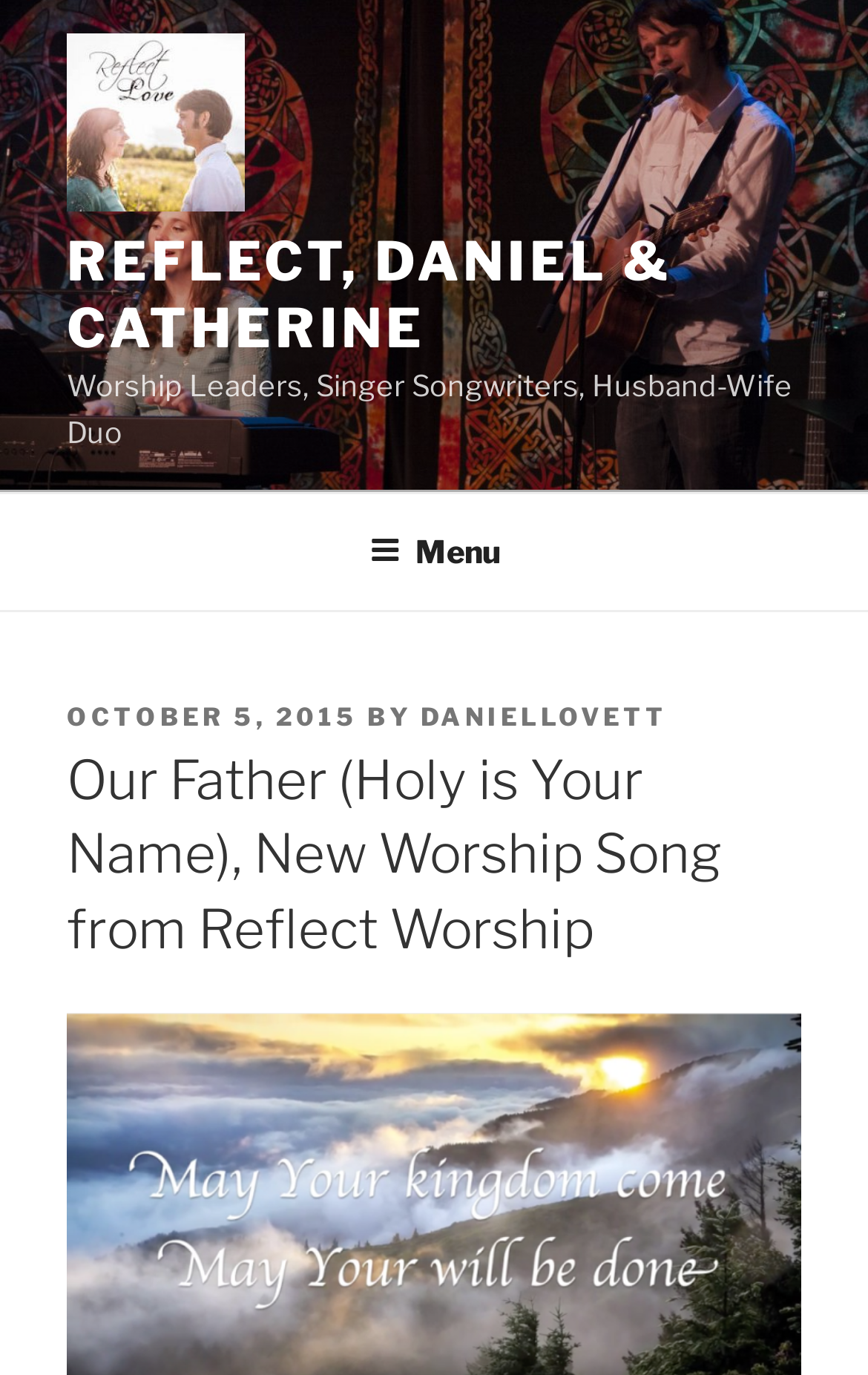Predict the bounding box of the UI element based on this description: "parent_node: REFLECT, DANIEL & CATHERINE".

[0.077, 0.024, 0.321, 0.167]